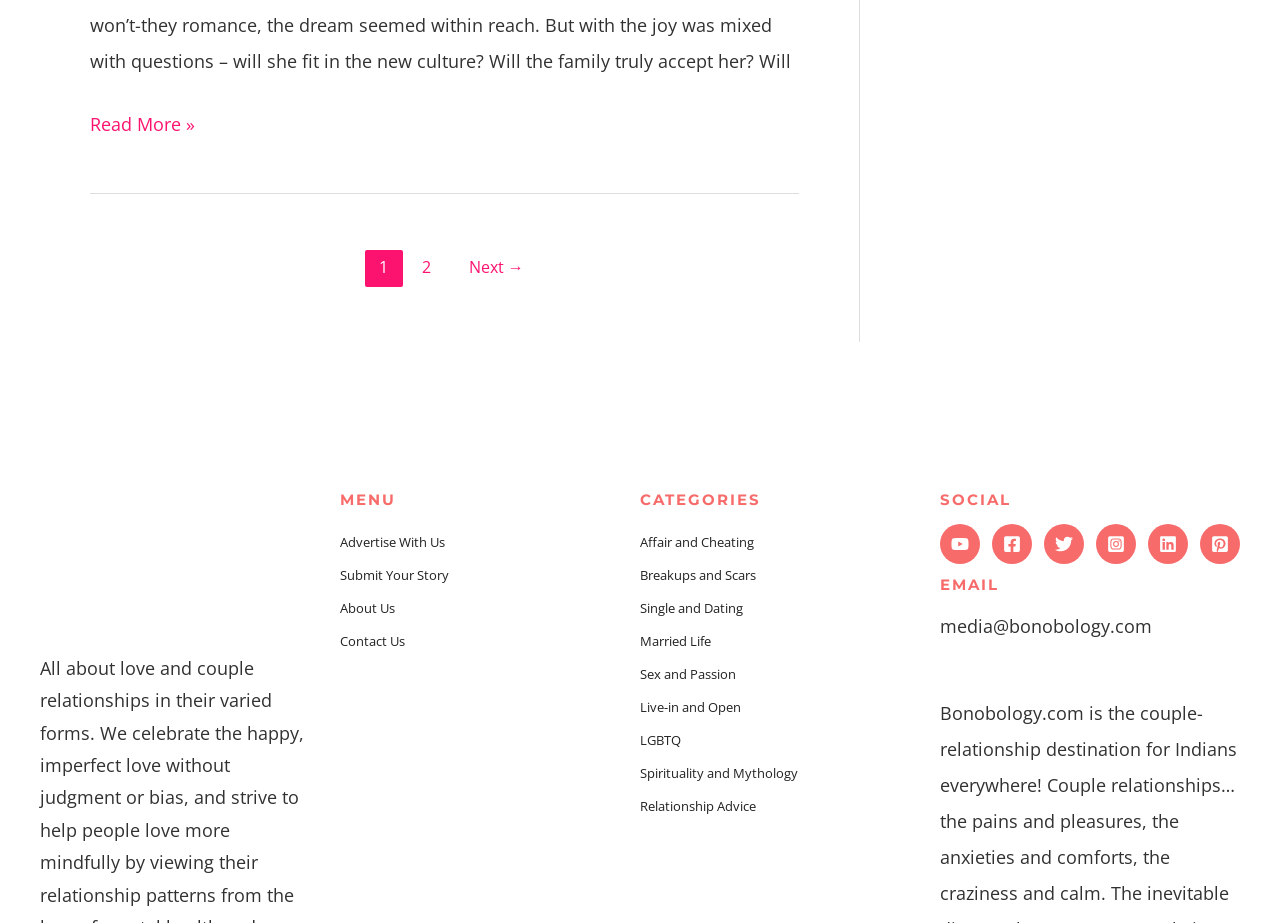Please determine the bounding box coordinates of the element to click on in order to accomplish the following task: "Follow Bonobology on YouTube". Ensure the coordinates are four float numbers ranging from 0 to 1, i.e., [left, top, right, bottom].

[0.734, 0.567, 0.766, 0.611]